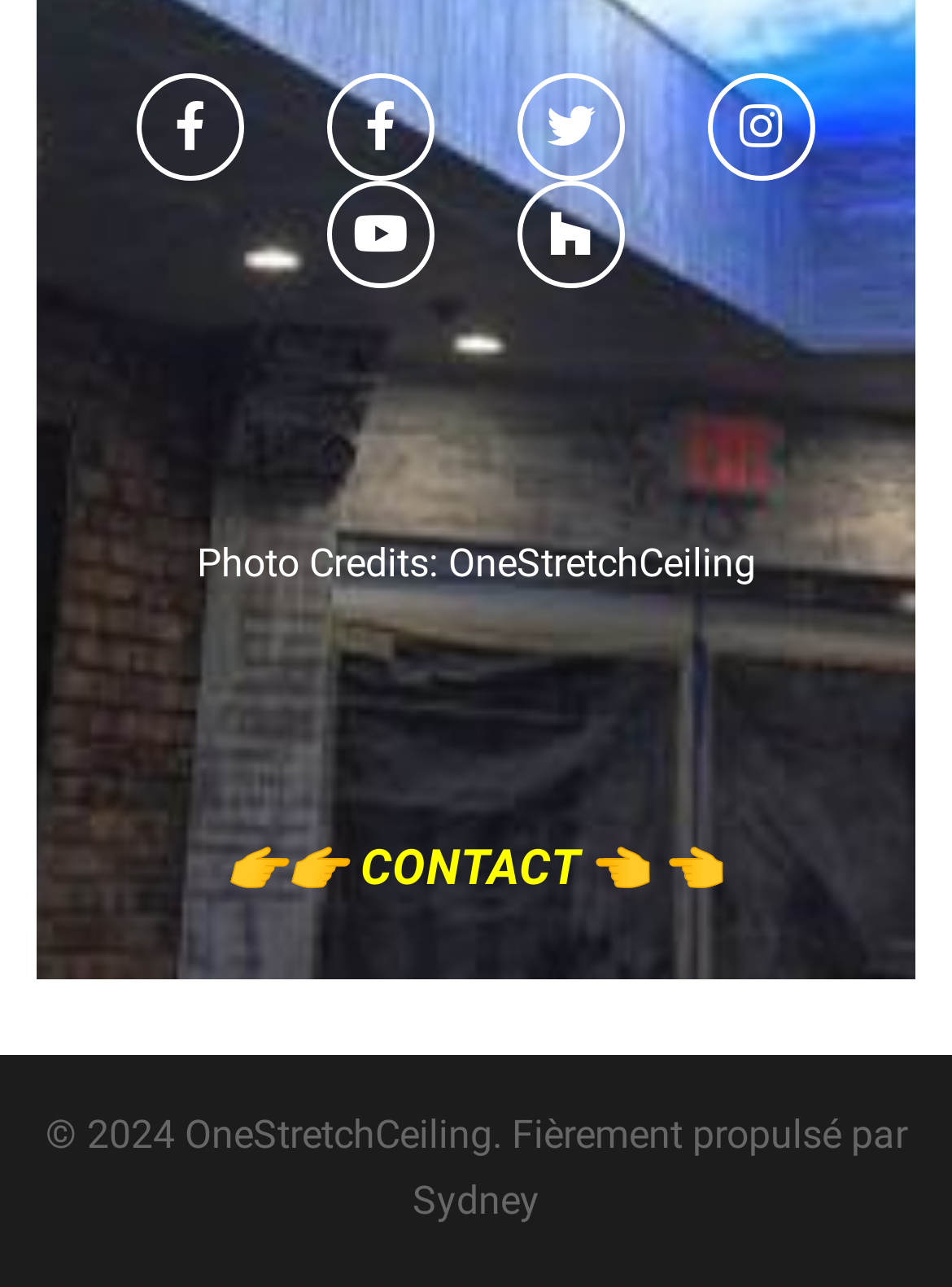What social media platforms are listed?
Please provide a detailed answer to the question.

I found the social media platforms listed by looking at the links at the top of the page, which include Facebook, Twitter, Instagram, Youtube, and Houzz, each with their respective icons.